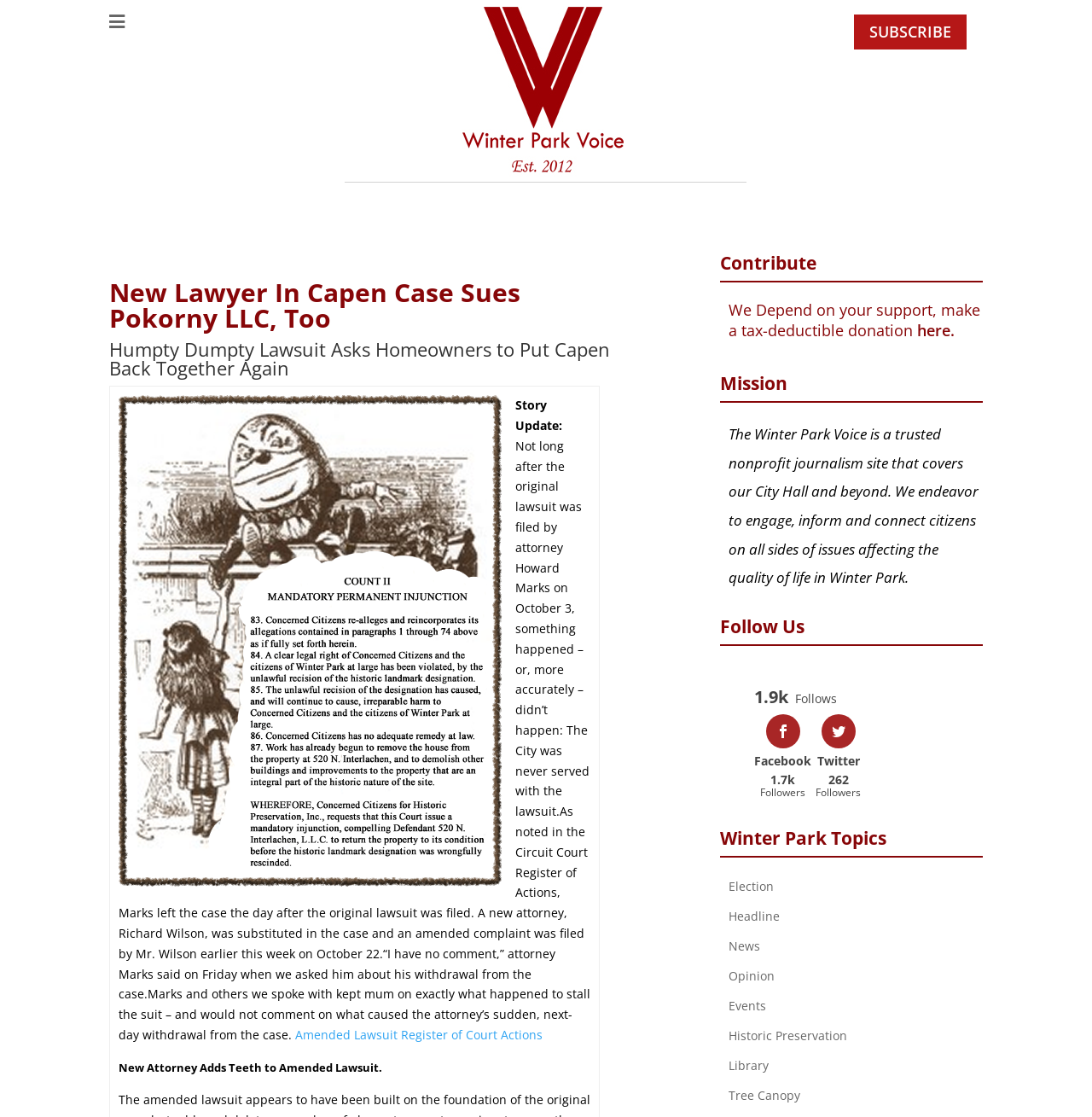Determine the bounding box of the UI component based on this description: "Headline". The bounding box coordinates should be four float values between 0 and 1, i.e., [left, top, right, bottom].

[0.667, 0.812, 0.714, 0.827]